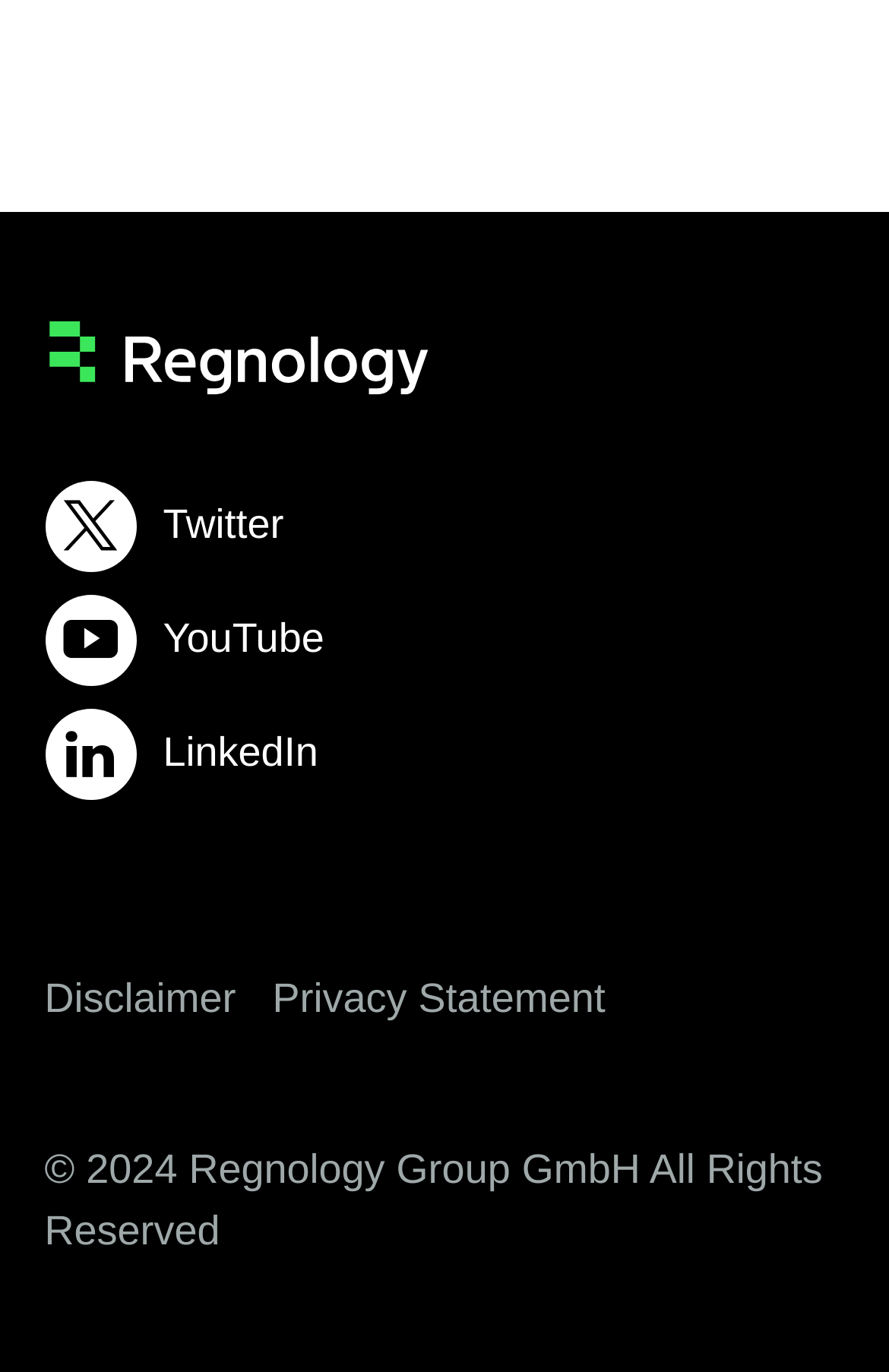Identify and provide the bounding box coordinates of the UI element described: "Privacy Statement". The coordinates should be formatted as [left, top, right, bottom], with each number being a float between 0 and 1.

[0.306, 0.711, 0.681, 0.744]